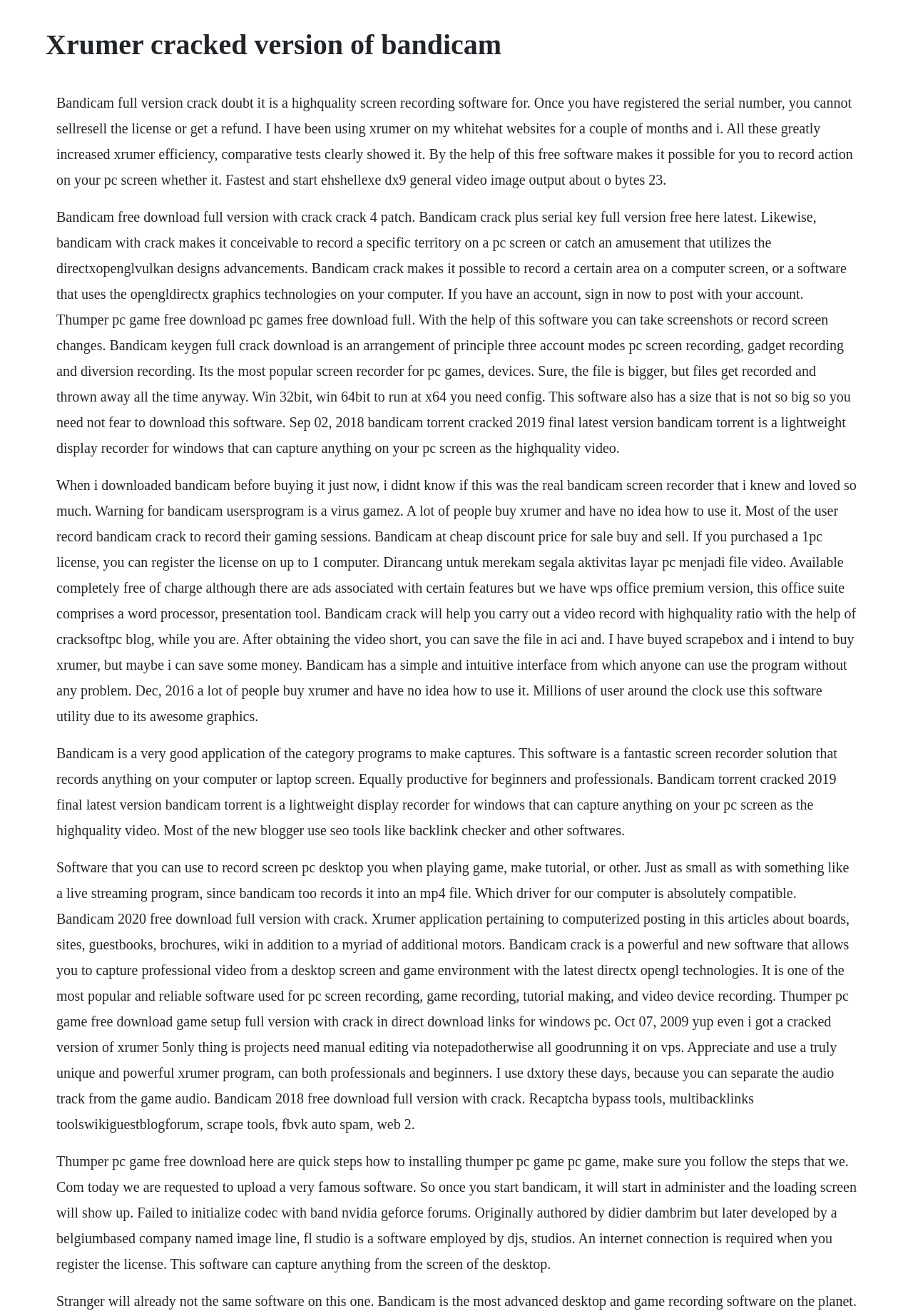Respond to the question below with a concise word or phrase:
What is the license policy of Bandicam?

One license per computer